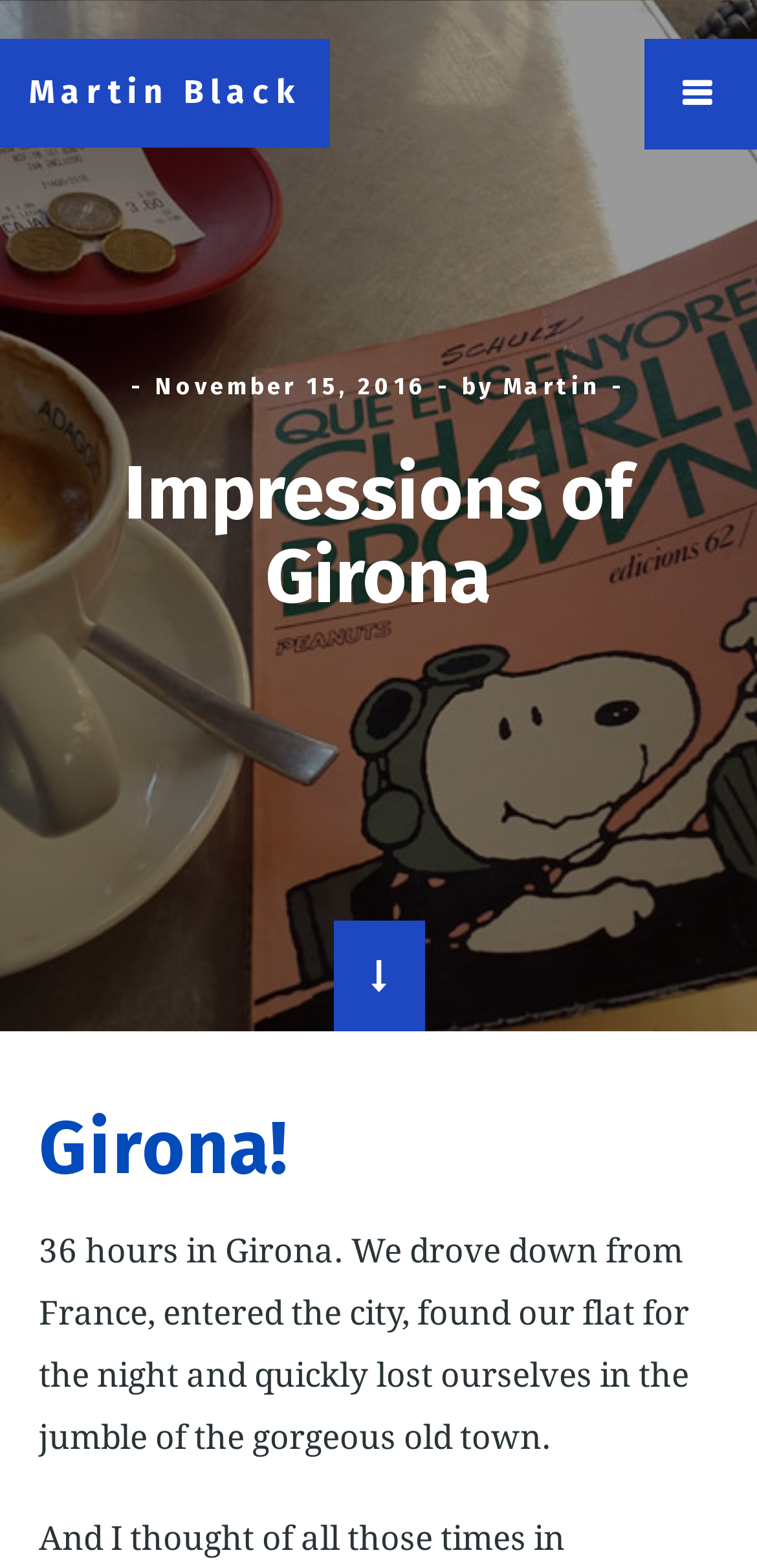Offer an in-depth caption of the entire webpage.

The webpage is about "Impressions of Girona" by Martin Black. At the top left, there is a link to the author's name, "Martin Black". On the top right, there is a menu link with an icon. Below the menu link, there is a layout table that occupies most of the page. 

In the top section of the layout table, there is a header area that contains a link to a date, "November 15, 2016", followed by the text "by" and then a link to the author's first name, "Martin". Below this, there is a heading that reads "Impressions of Girona". 

Further down, there is a link with an icon that suggests scrolling down. Below this, there is a heading that reads "Girona!". Following this, there is a block of text that describes the author's 36-hour experience in Girona, including driving down from France, finding a flat, and getting lost in the old town.